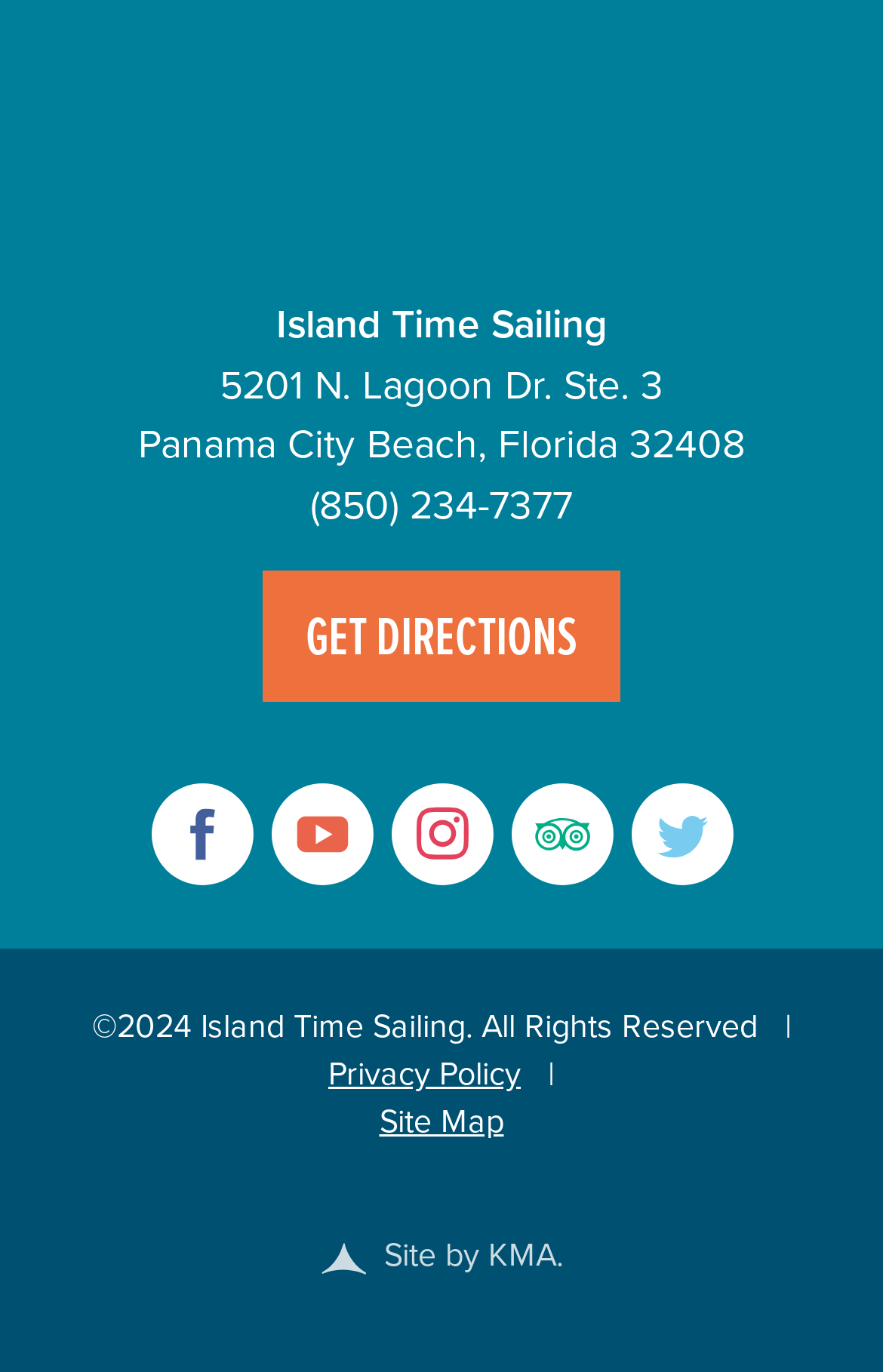Respond to the question below with a single word or phrase:
What is the phone number of Island Time Sailing?

(850) 234-7377